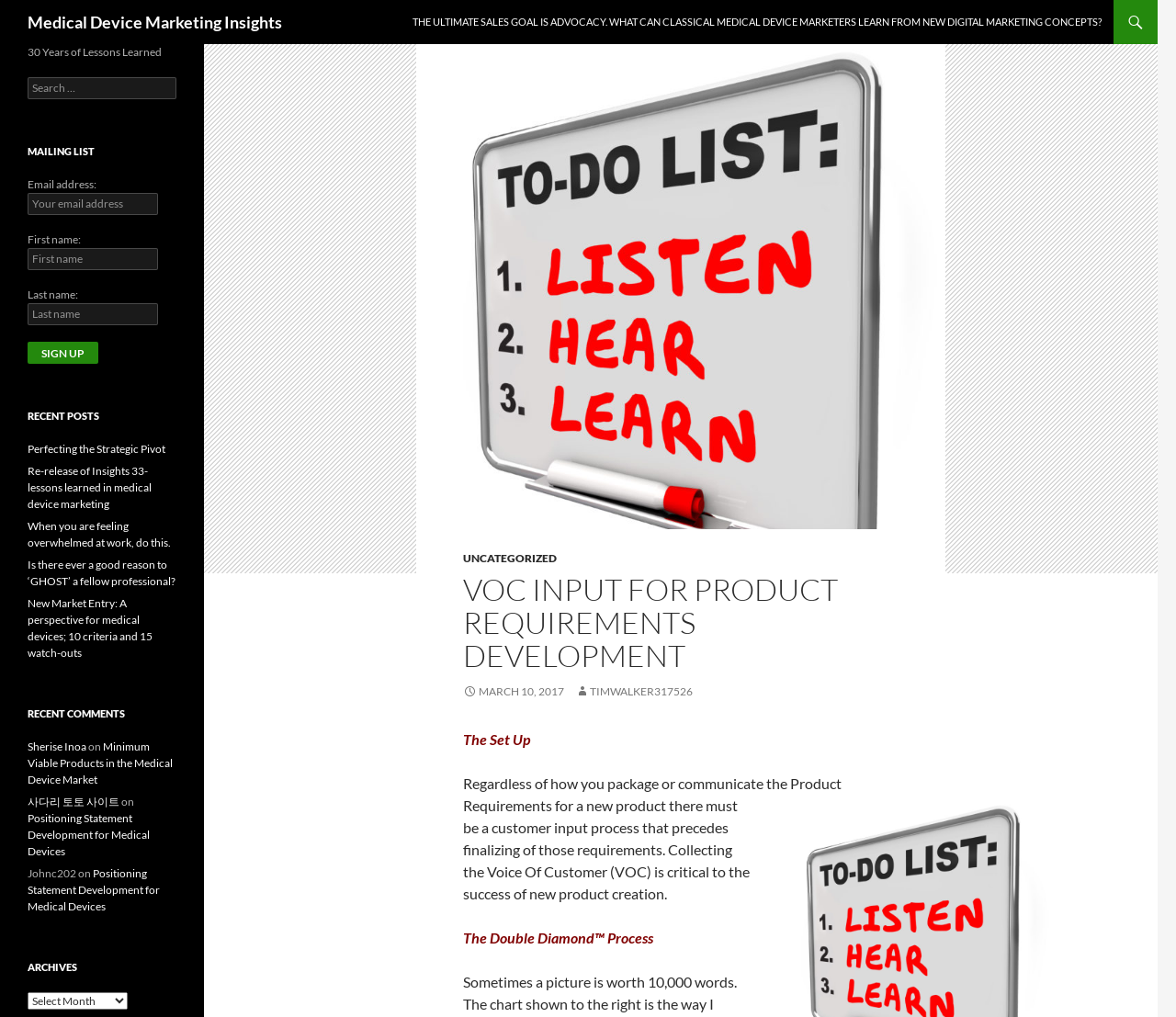Please identify the bounding box coordinates of the element on the webpage that should be clicked to follow this instruction: "Search for something". The bounding box coordinates should be given as four float numbers between 0 and 1, formatted as [left, top, right, bottom].

[0.023, 0.076, 0.15, 0.098]